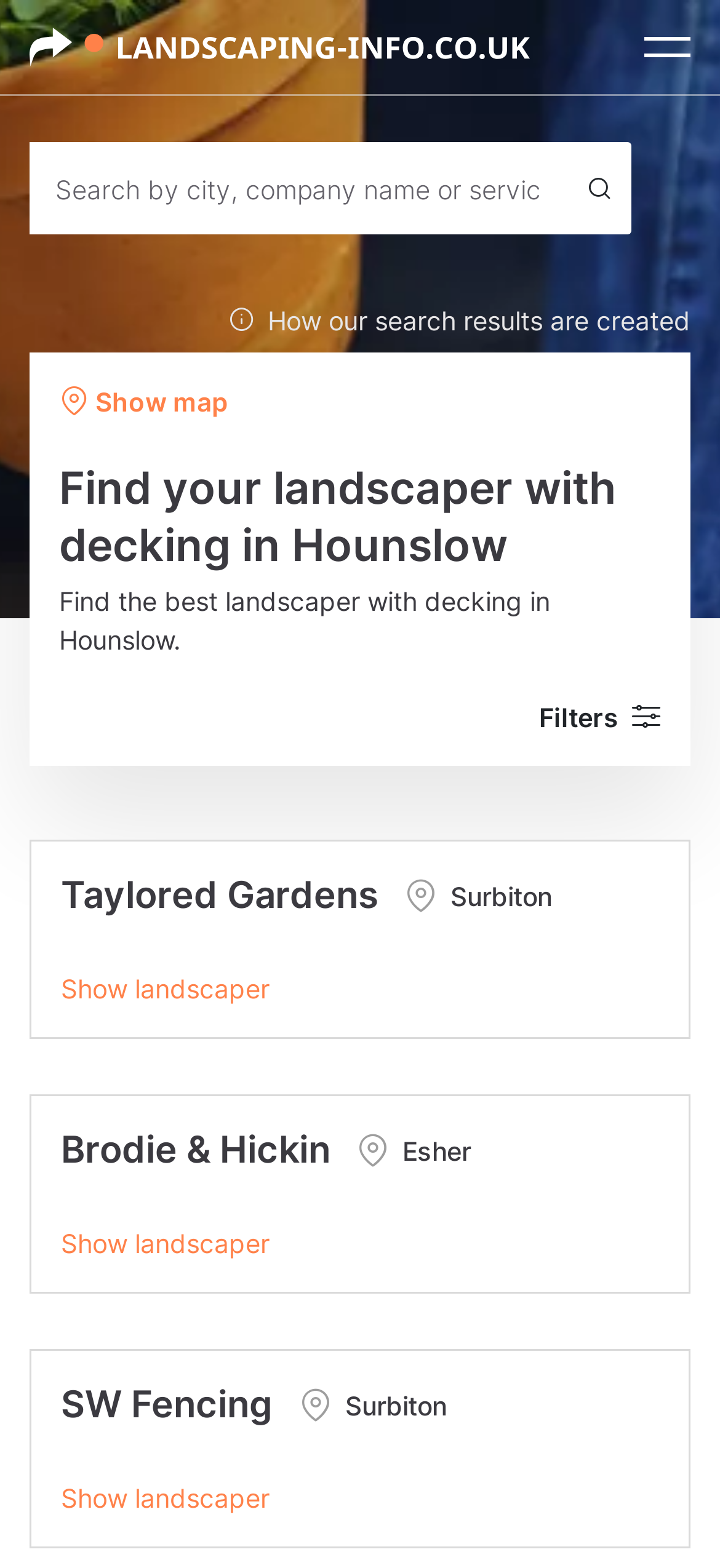Present a detailed account of what is displayed on the webpage.

The webpage is a search result page for finding landscapers with decking services in Hounslow. At the top, there is a link on the left and a button on the right. Below them, there is a search bar with a textbox and a search button. 

To the right of the search bar, there is a button with an information icon, which is followed by a "Show map" button. 

Below these elements, there is a heading that reads "Find your landscaper with decking in Hounslow" and a brief description that says "Find the best landscaper with decking in Hounslow." 

The main content of the page is a list of search results, each consisting of a heading with the company name, a link to the company, and a static text showing the location. The companies listed are Taylored Gardens, Brodie & Hickin, and SW Fencing, with locations in Surbiton and Esher. Each company has a "Show landscaper" link below its name. 

On the right side of the search results, there is a "Filters" button.